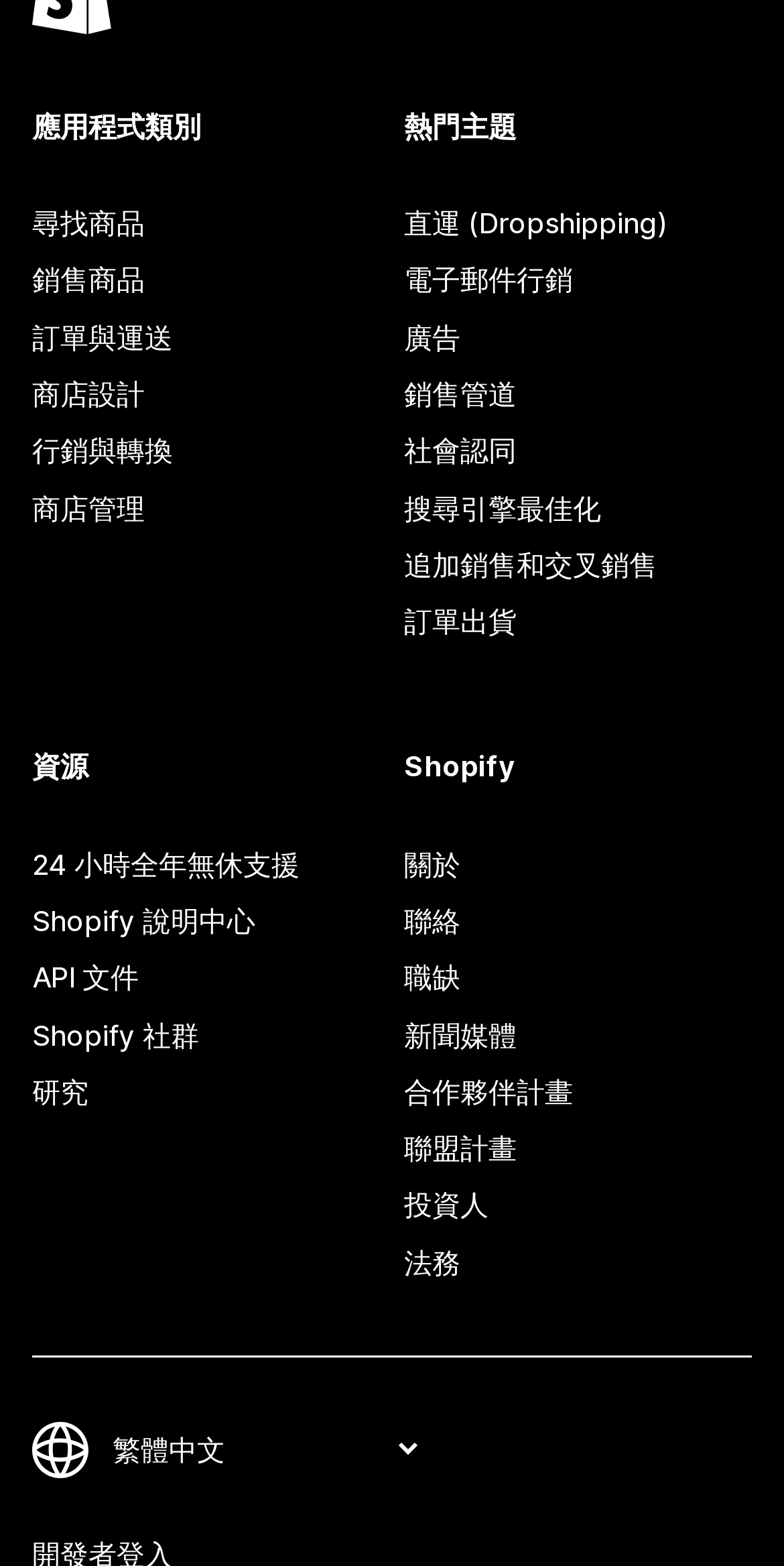Determine the bounding box coordinates of the section to be clicked to follow the instruction: "View '熱門主題'". The coordinates should be given as four float numbers between 0 and 1, formatted as [left, top, right, bottom].

[0.515, 0.068, 0.959, 0.094]